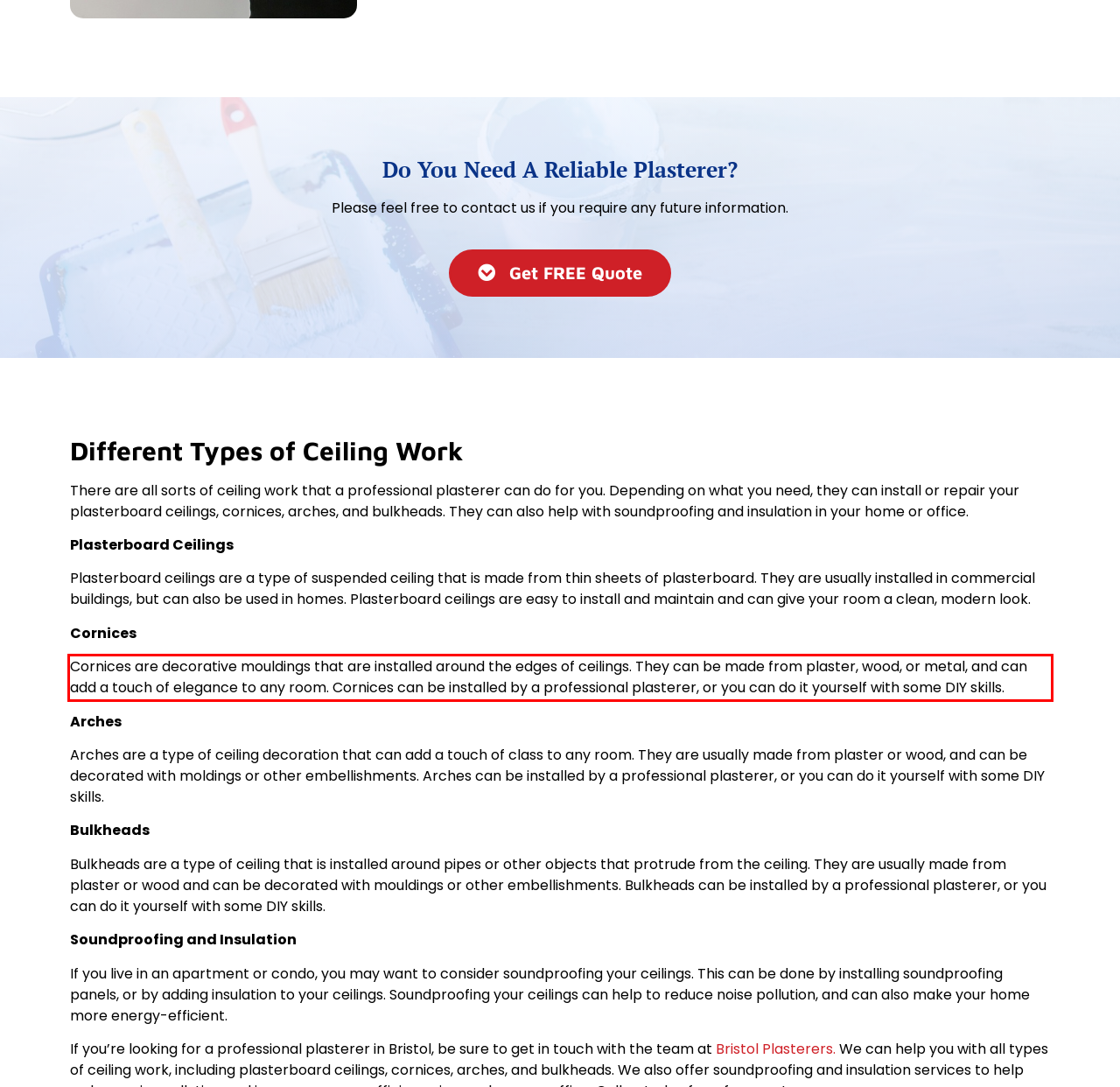Given a screenshot of a webpage with a red bounding box, extract the text content from the UI element inside the red bounding box.

Cornices are decorative mouldings that are installed around the edges of ceilings. They can be made from plaster, wood, or metal, and can add a touch of elegance to any room. Cornices can be installed by a professional plasterer, or you can do it yourself with some DIY skills.